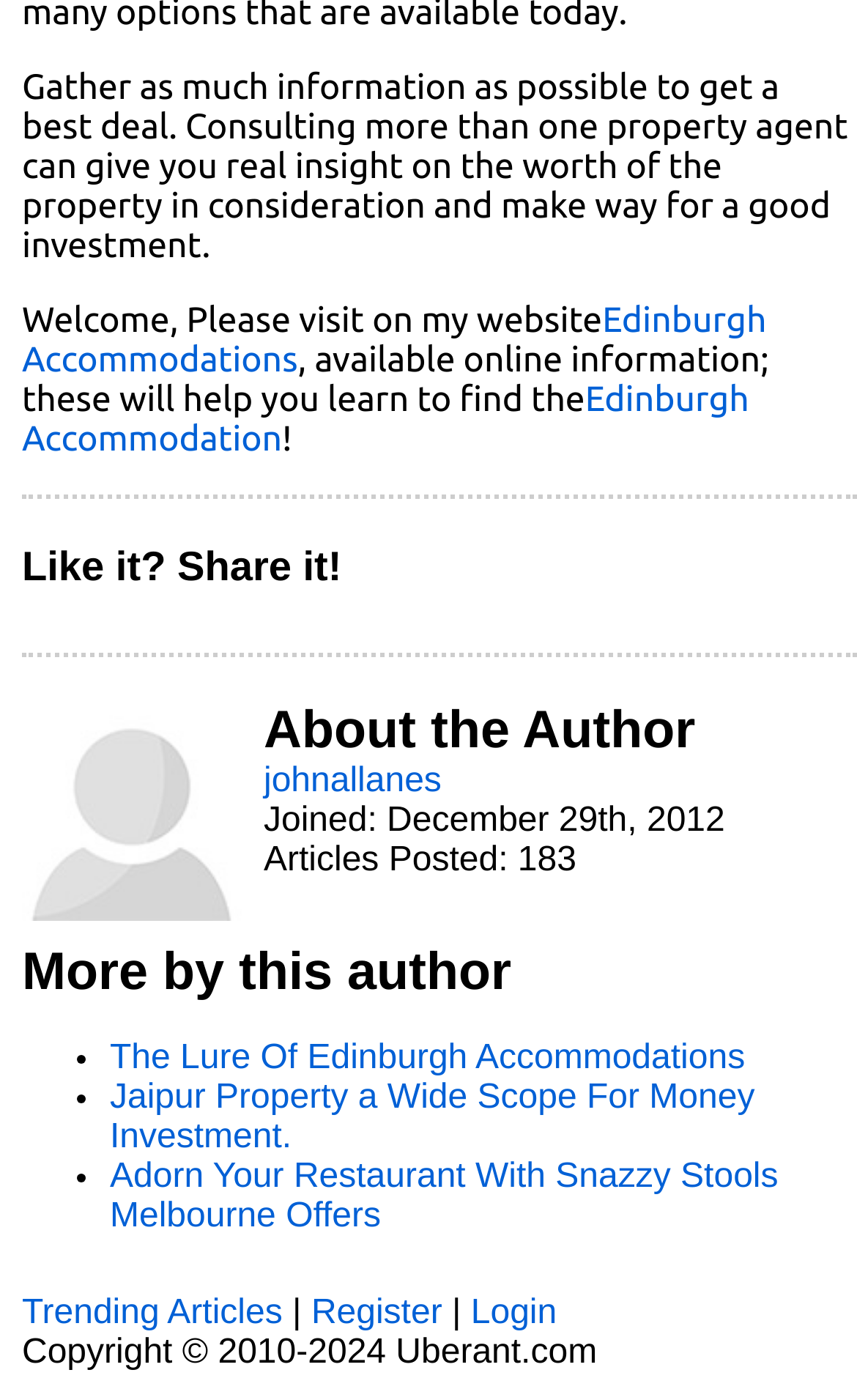Identify the bounding box coordinates for the element you need to click to achieve the following task: "Login to the website". Provide the bounding box coordinates as four float numbers between 0 and 1, in the form [left, top, right, bottom].

[0.549, 0.925, 0.65, 0.952]